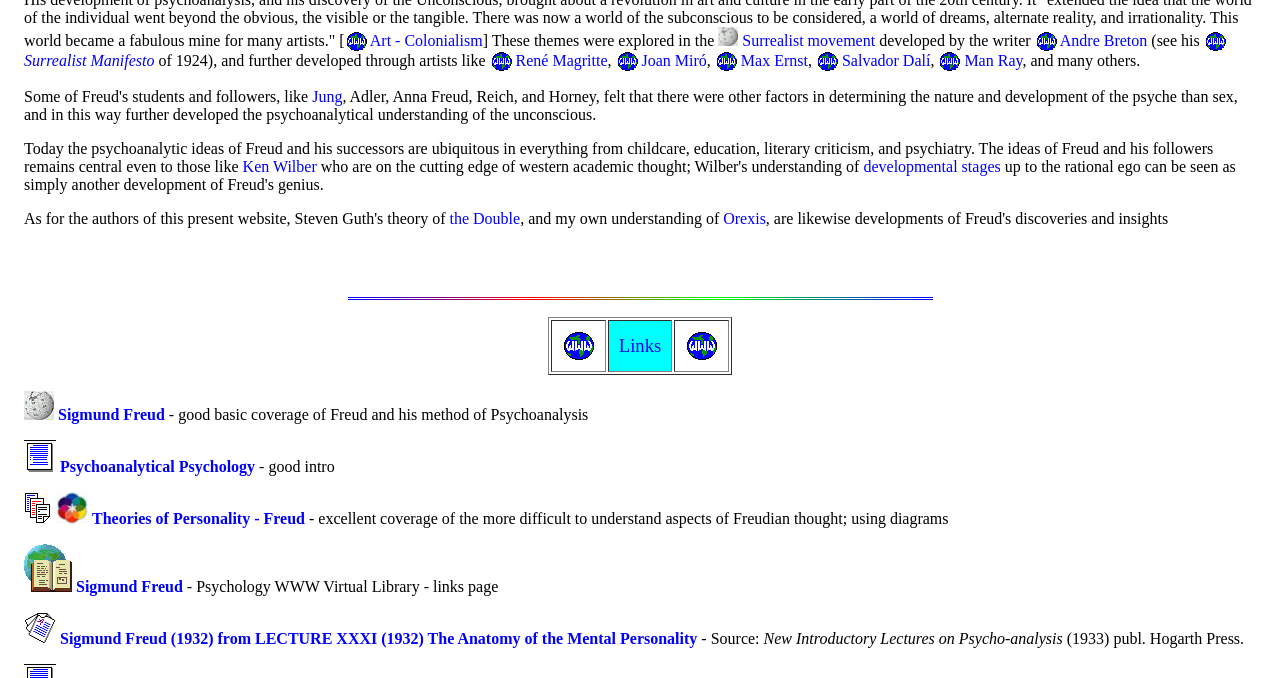Please determine the bounding box coordinates of the element's region to click in order to carry out the following instruction: "Explore the Psychoanalytical Psychology webpage". The coordinates should be four float numbers between 0 and 1, i.e., [left, top, right, bottom].

[0.047, 0.676, 0.199, 0.701]